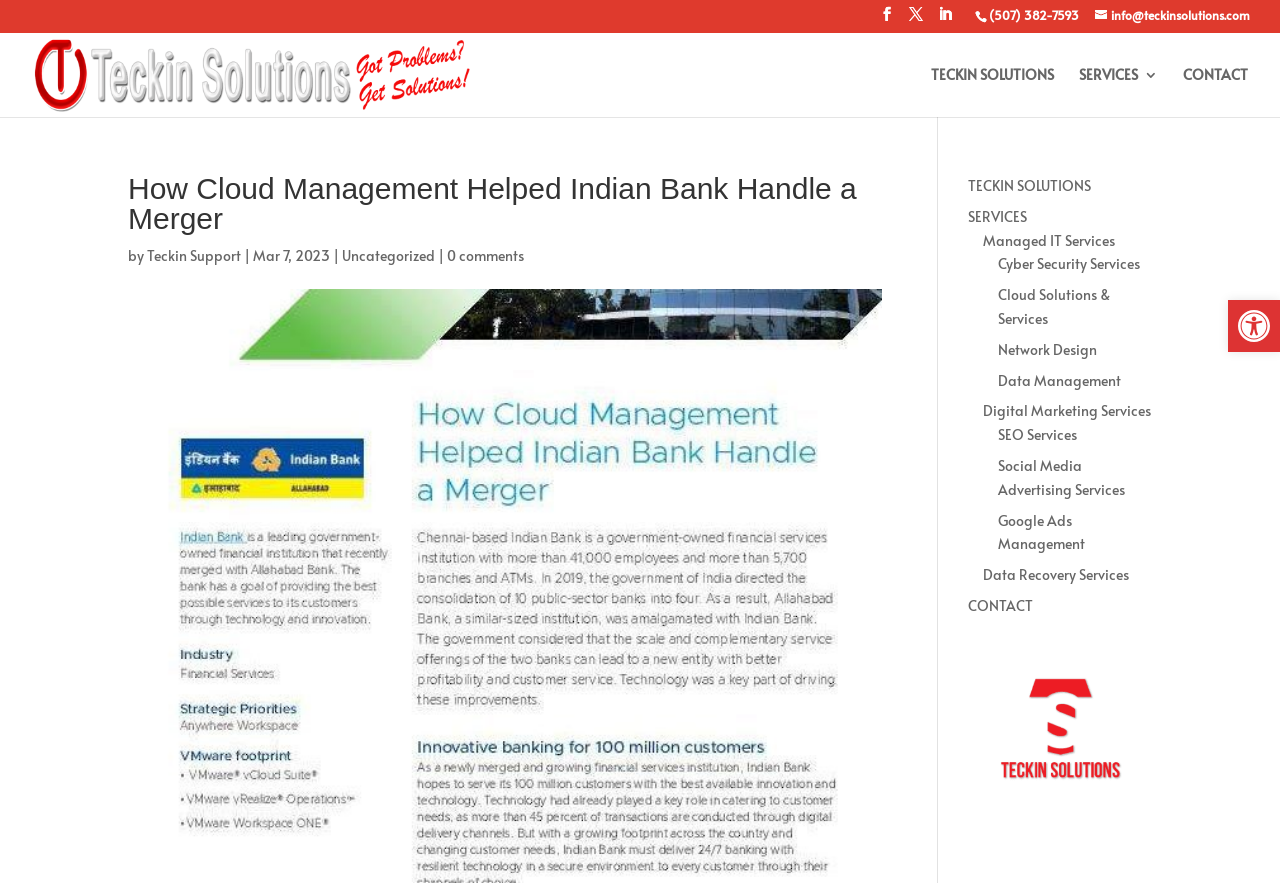How many social media links are there?
Based on the screenshot, provide your answer in one word or phrase.

4